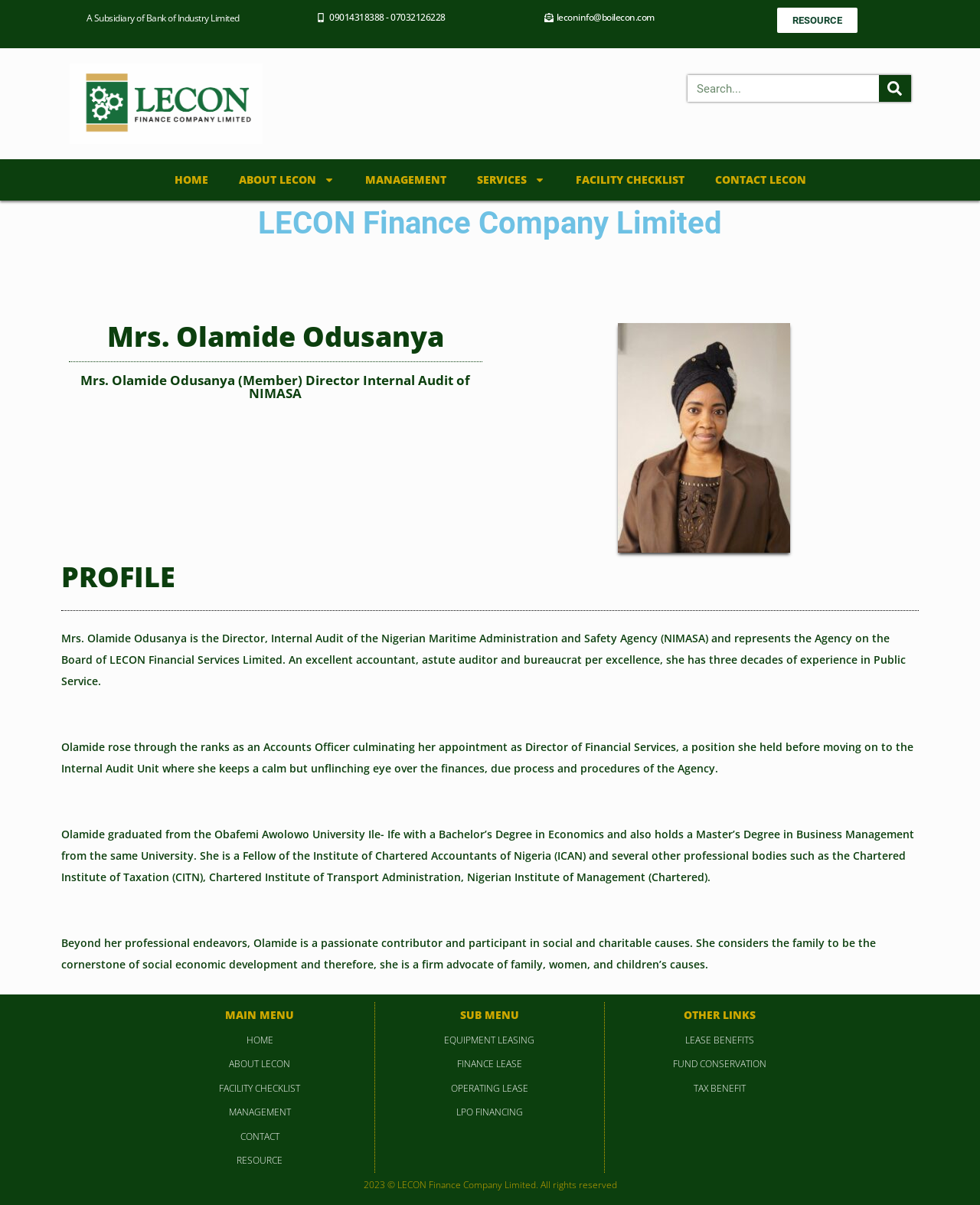What is the email address of the company?
From the screenshot, supply a one-word or short-phrase answer.

leconinfo@boilecon.com